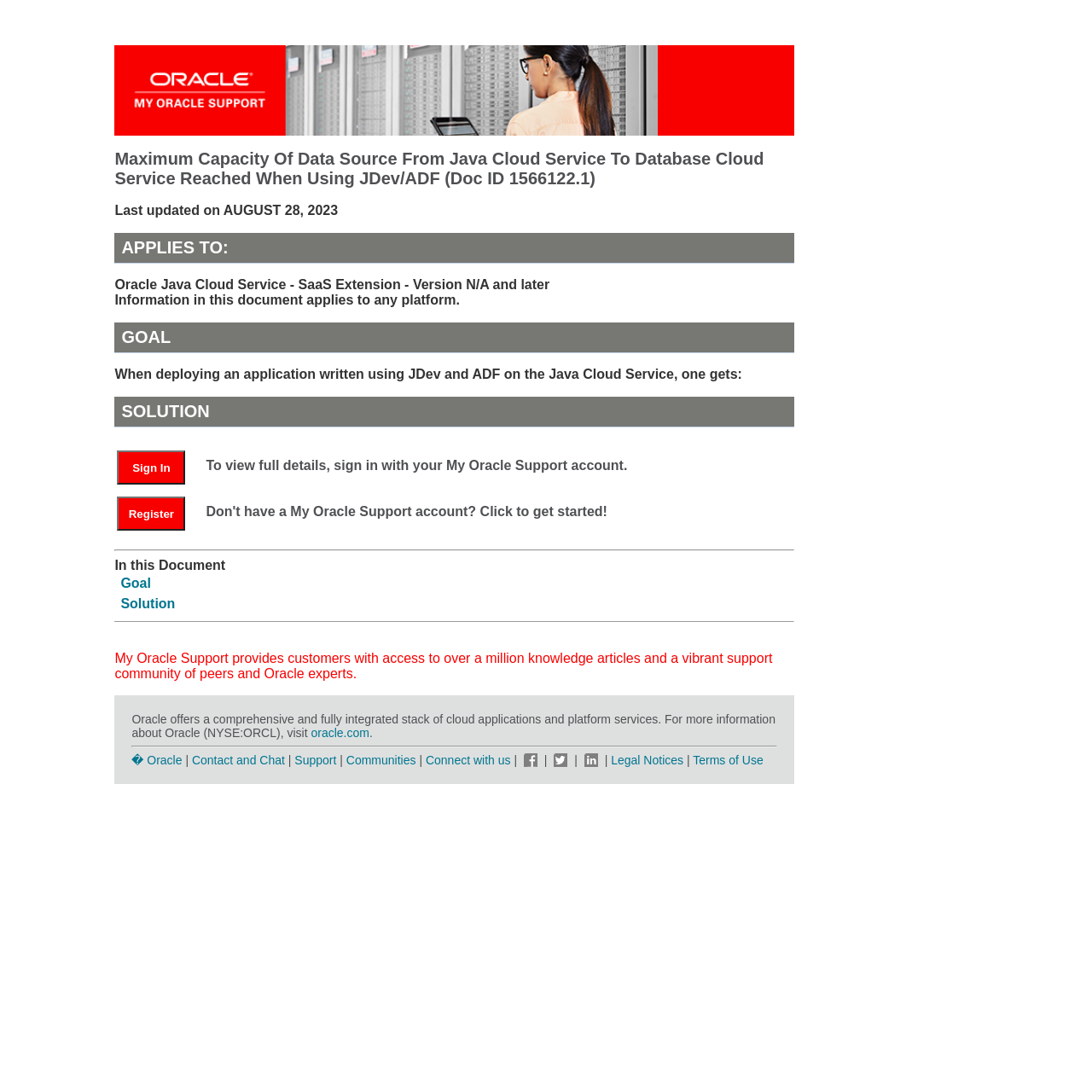Pinpoint the bounding box coordinates of the clickable area needed to execute the instruction: "View the goal of this document". The coordinates should be specified as four float numbers between 0 and 1, i.e., [left, top, right, bottom].

[0.11, 0.526, 0.138, 0.542]